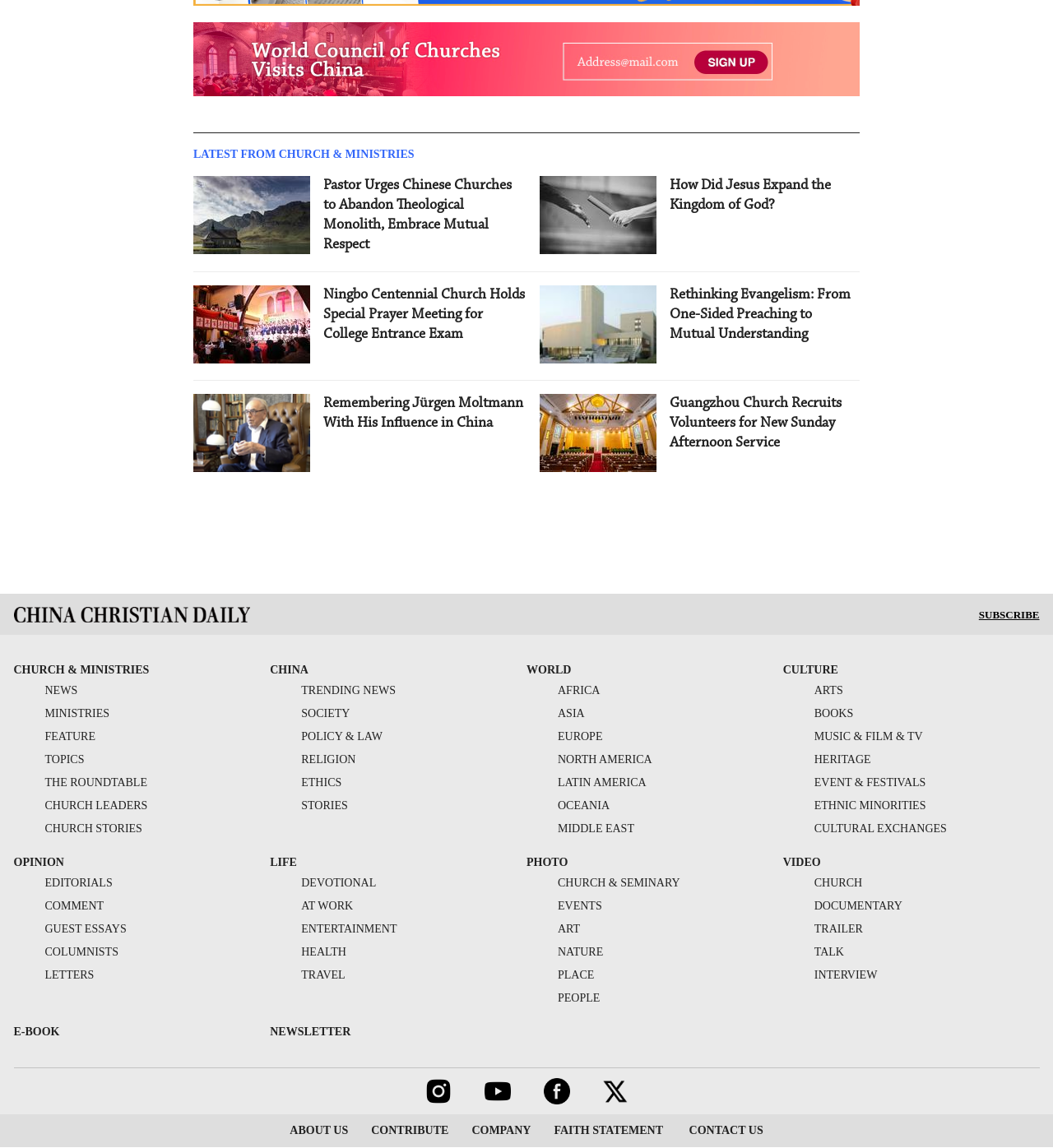Carefully examine the image and provide an in-depth answer to the question: What is the category of the section 'Rethinking Evangelism: From One-Sided Preaching to Mutual Understanding'?

Based on the webpage structure, the section 'Rethinking Evangelism: From One-Sided Preaching to Mutual Understanding' is categorized under 'FEATURE' section, which is indicated by the link 'FEATURE' at the top of the webpage.